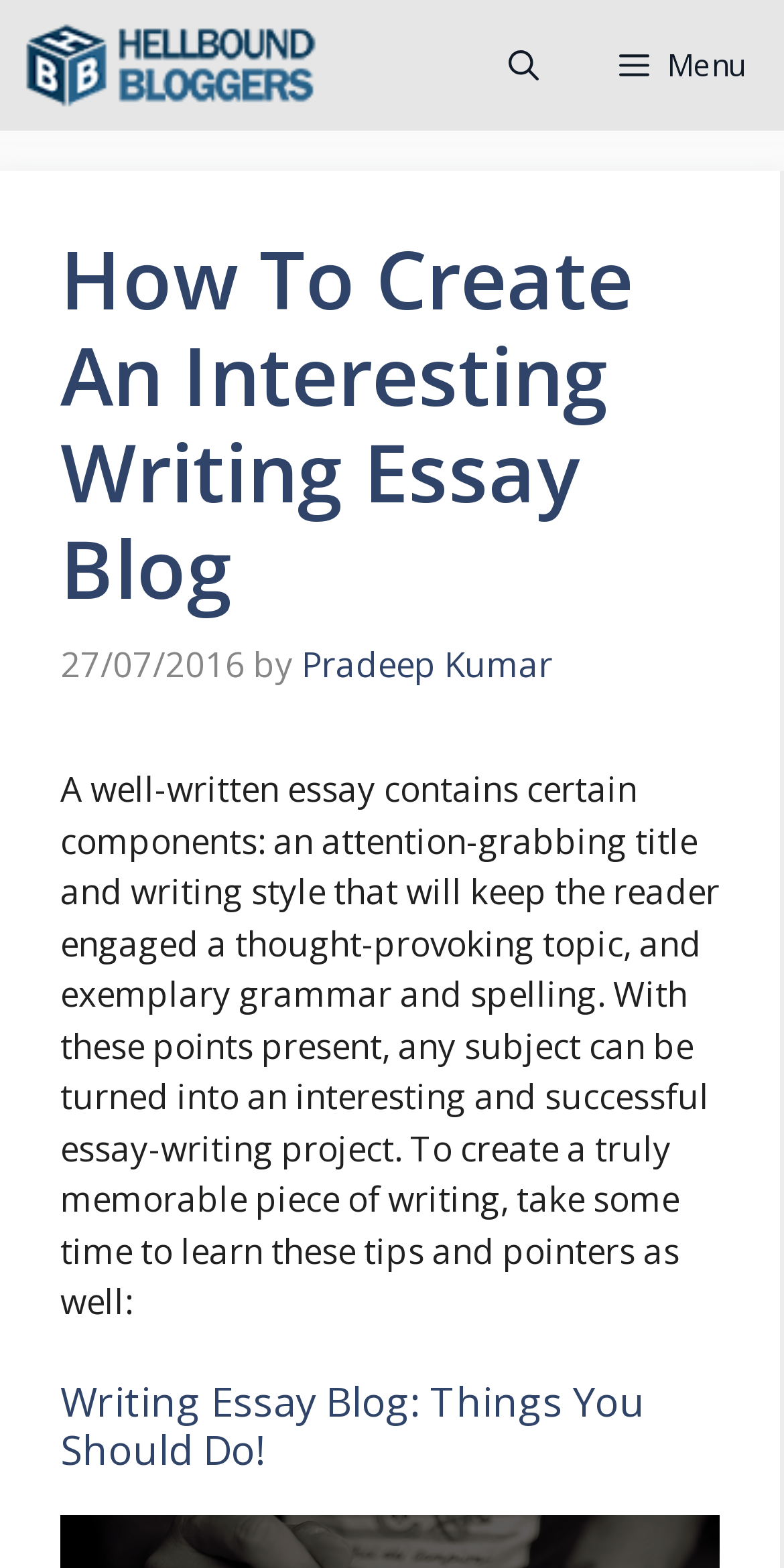Who is the author of the article?
Please use the image to provide a one-word or short phrase answer.

Pradeep Kumar